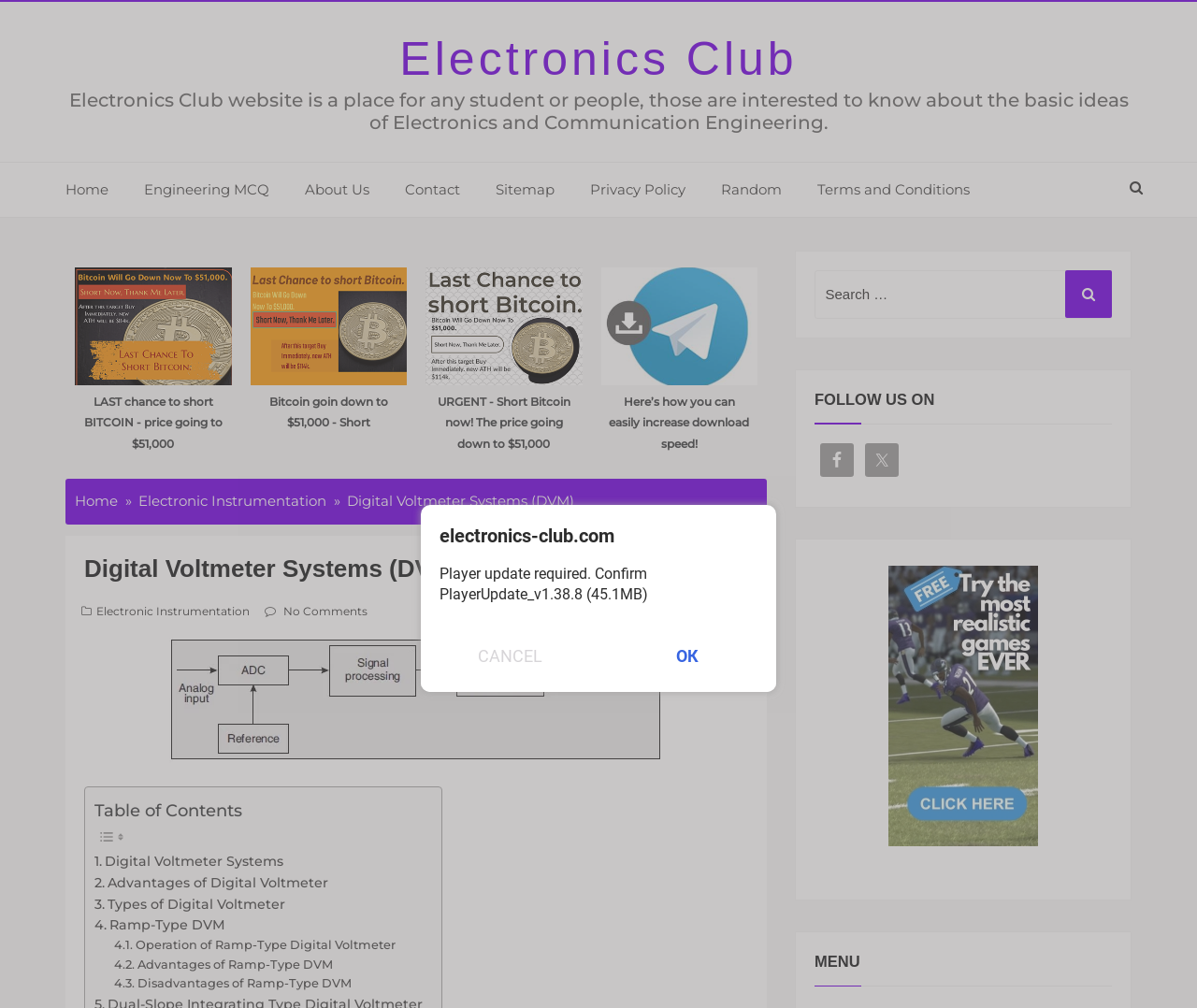What is the topic of the current page?
Using the image as a reference, answer with just one word or a short phrase.

Digital Voltmeter Systems (DVM)